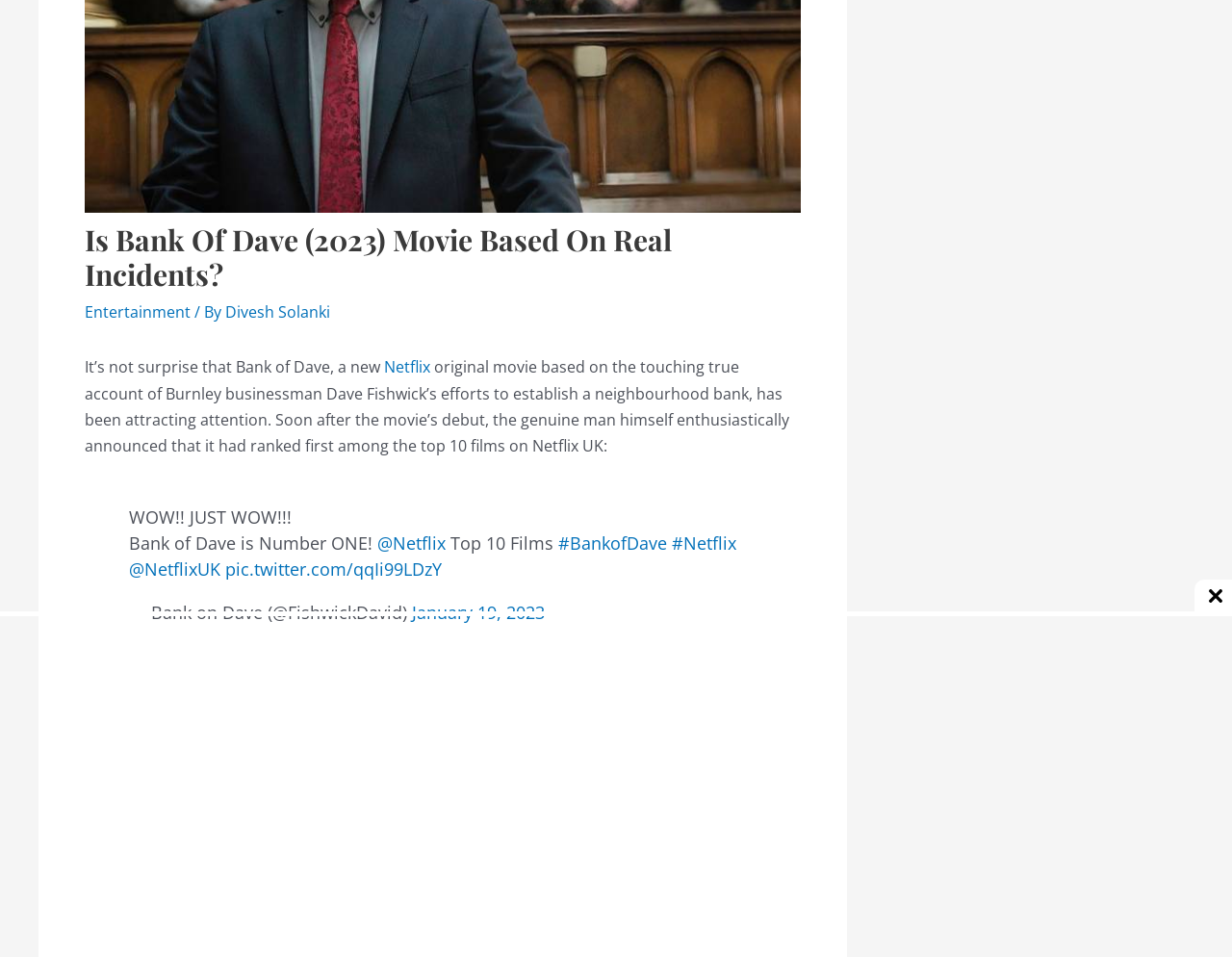From the webpage screenshot, predict the bounding box of the UI element that matches this description: "#BankofDave".

[0.453, 0.555, 0.542, 0.579]